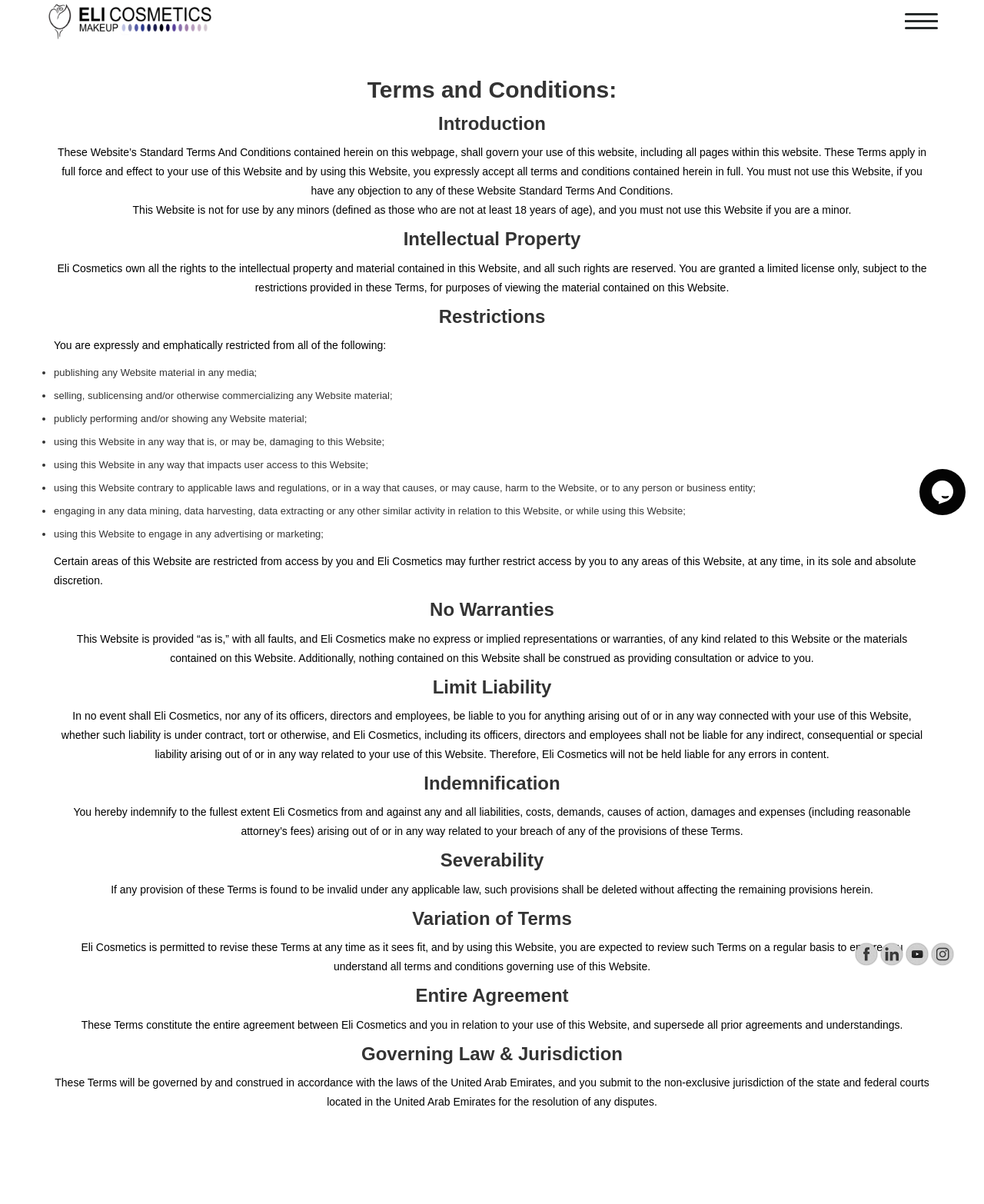In which country's laws are these Terms governed by?
Using the image as a reference, give an elaborate response to the question.

As stated in the 'Governing Law & Jurisdiction' section, these Terms will be governed by and construed in accordance with the laws of the United Arab Emirates, and you submit to the non-exclusive jurisdiction of the state and federal courts located in the United Arab Emirates for the resolution of any disputes.